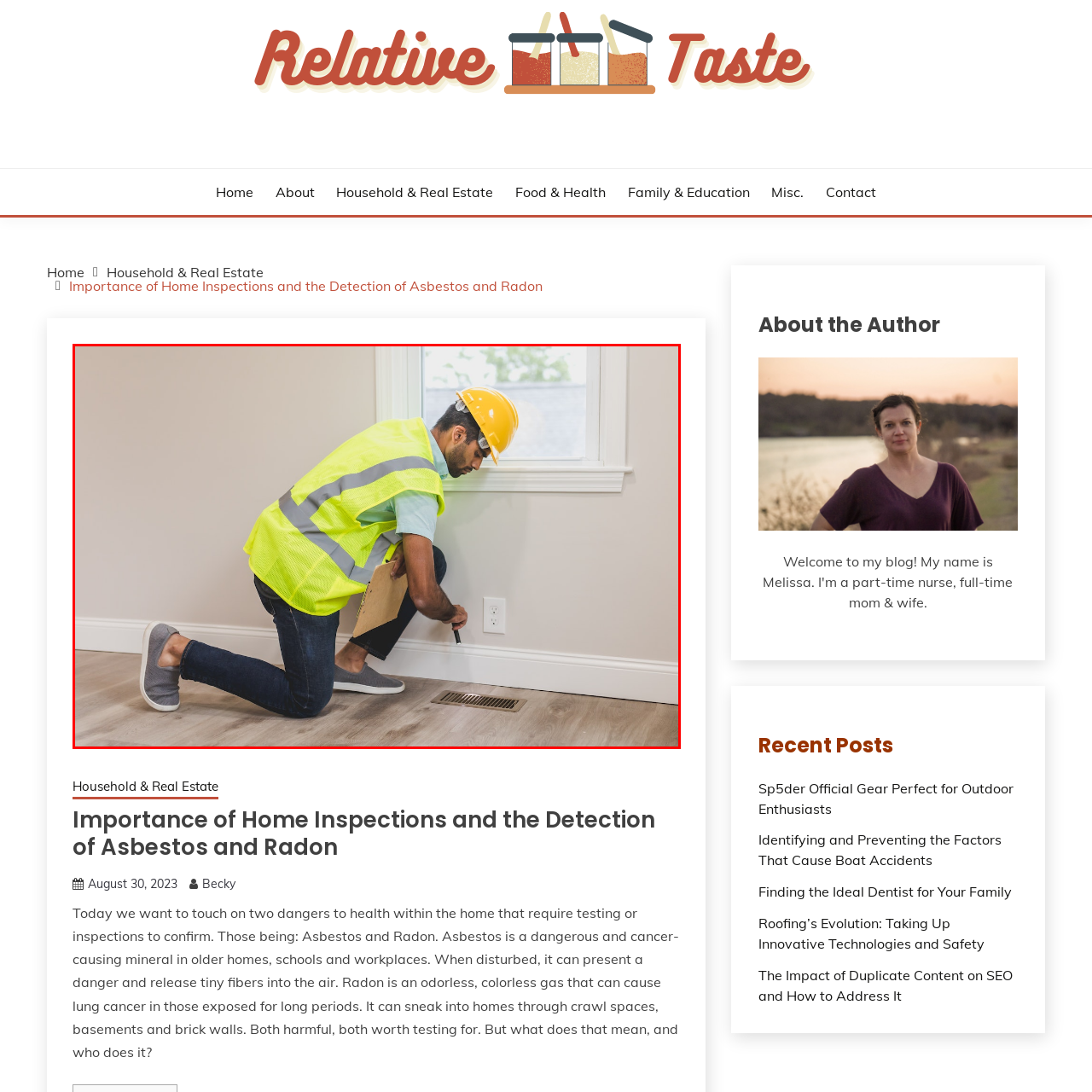What is the inspector holding in one hand?
Please look at the image marked with a red bounding box and provide a one-word or short-phrase answer based on what you see.

Clipboard